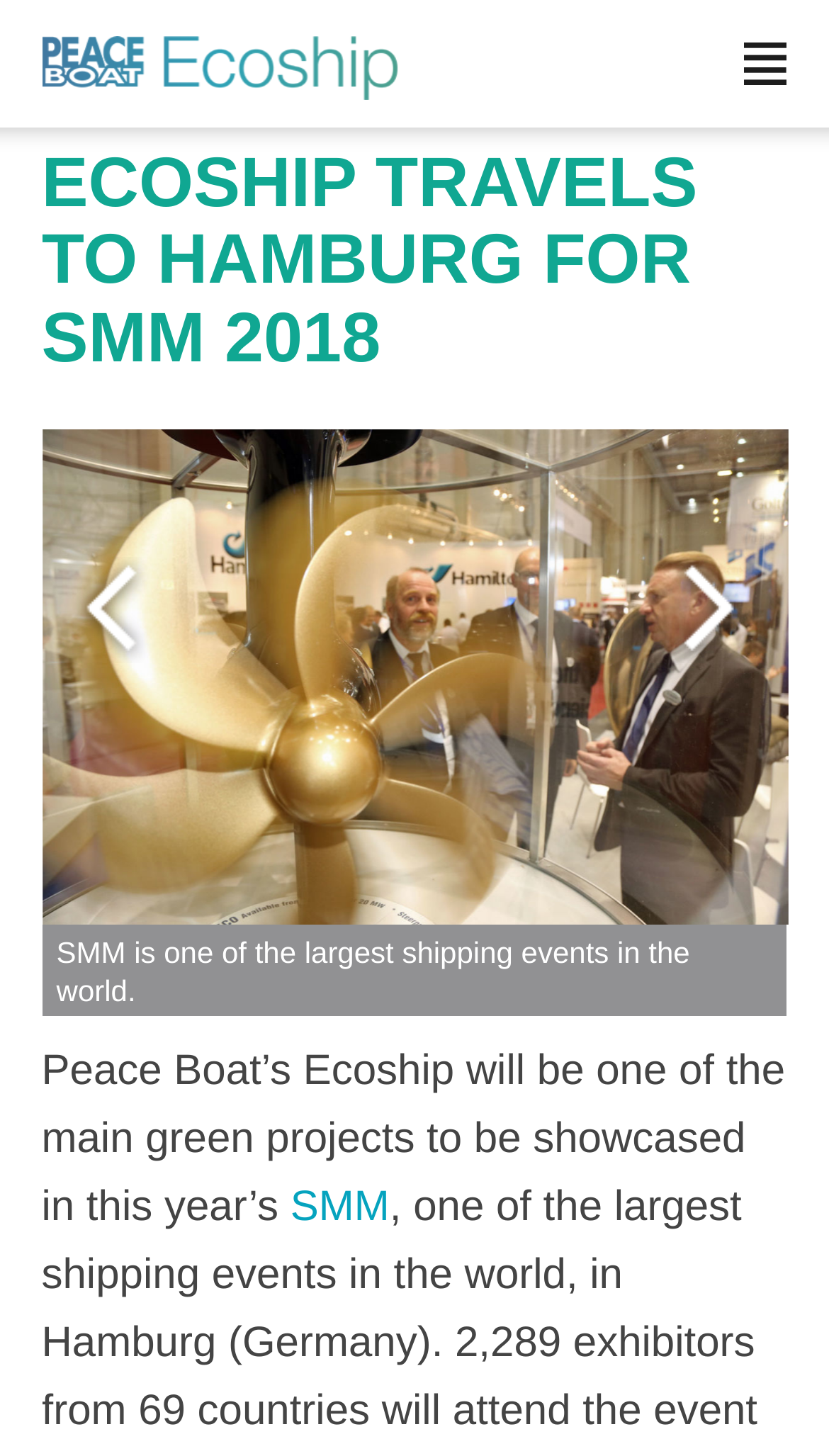Determine the main text heading of the webpage and provide its content.

ECOSHIP TRAVELS TO HAMBURG FOR SMM 2018